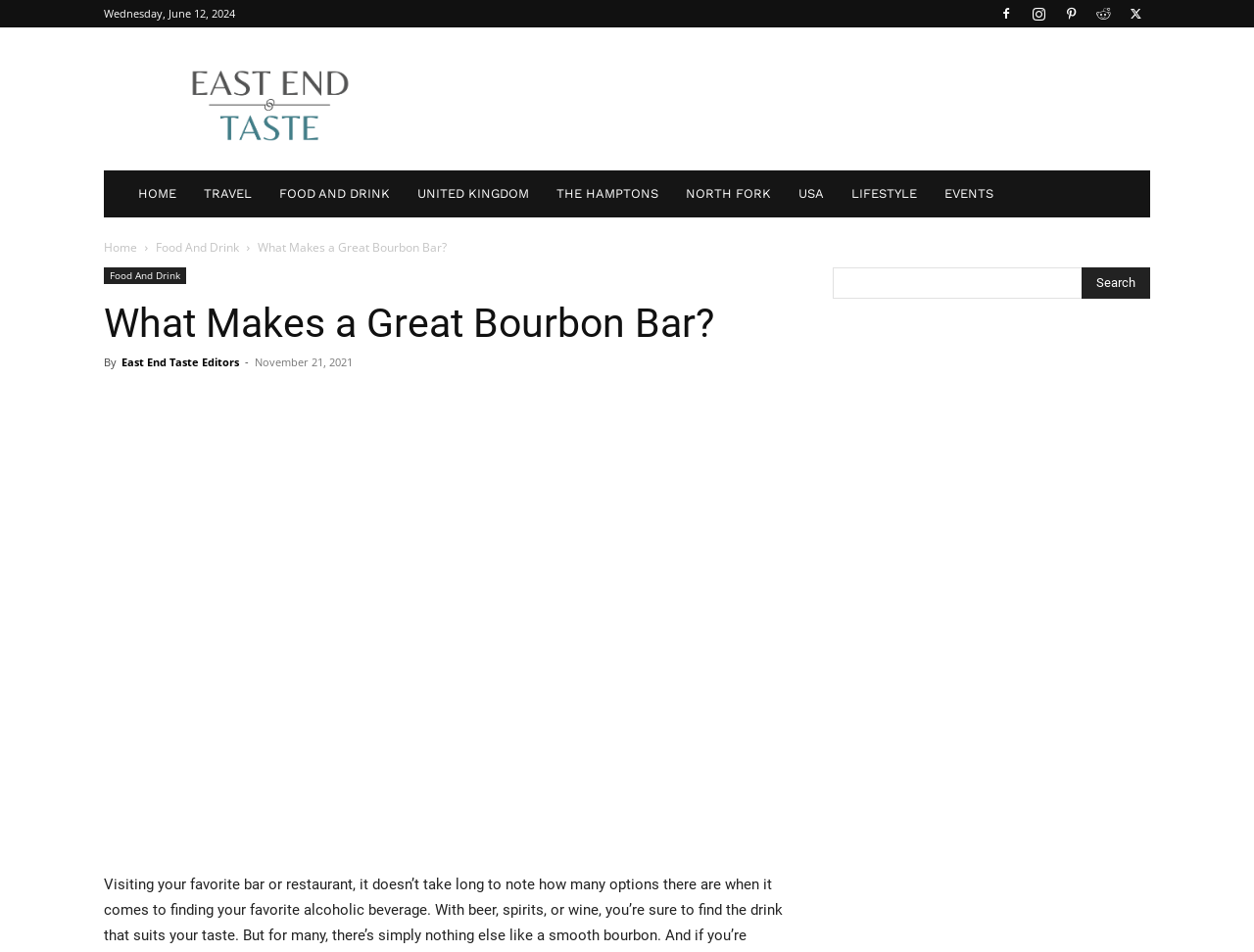Respond to the following question with a brief word or phrase:
What is the image below the article title?

bourbon on rock by the fire roaring